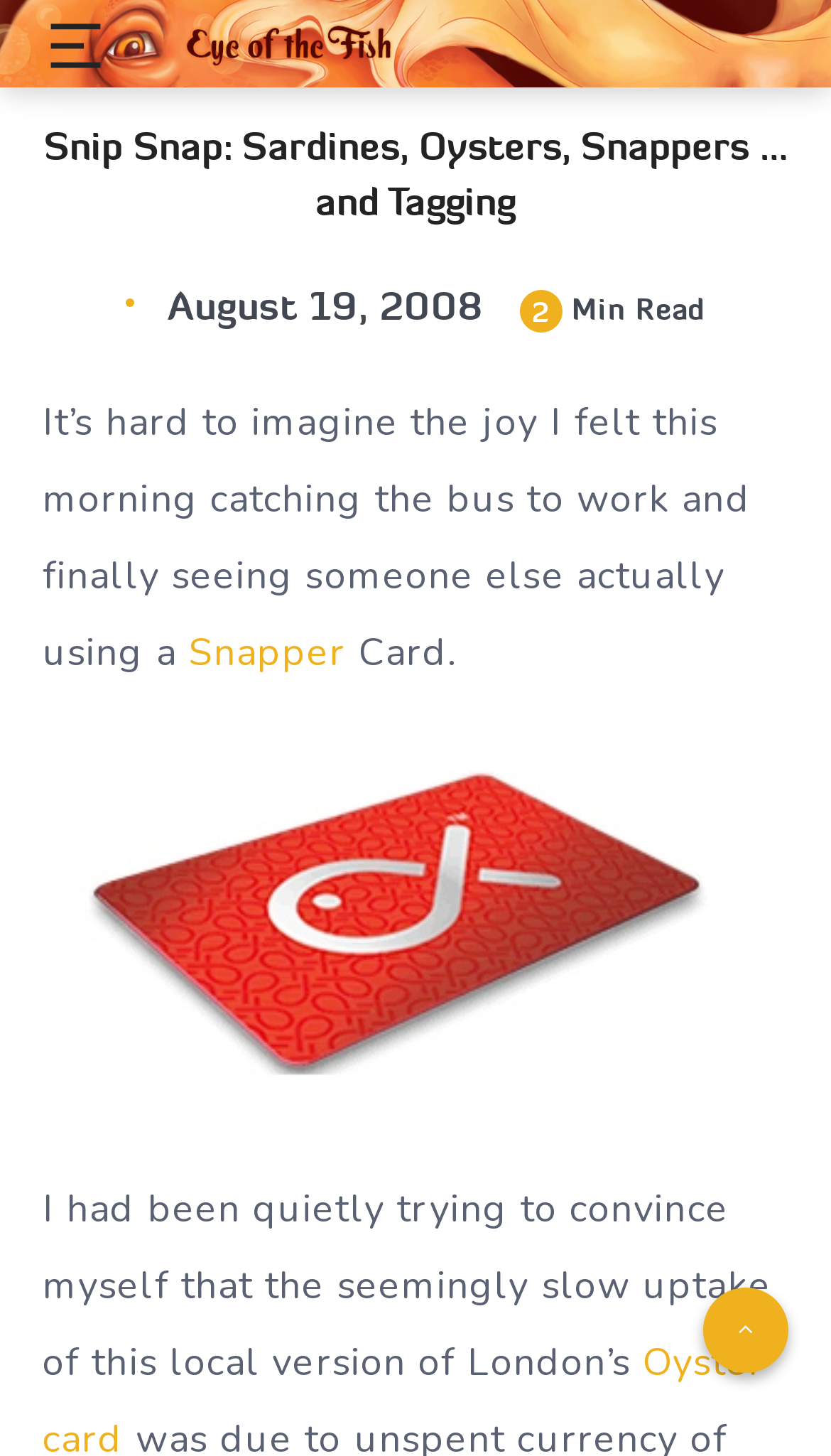Provide a one-word or short-phrase answer to the question:
What is the date of the blog post?

August 19, 2008